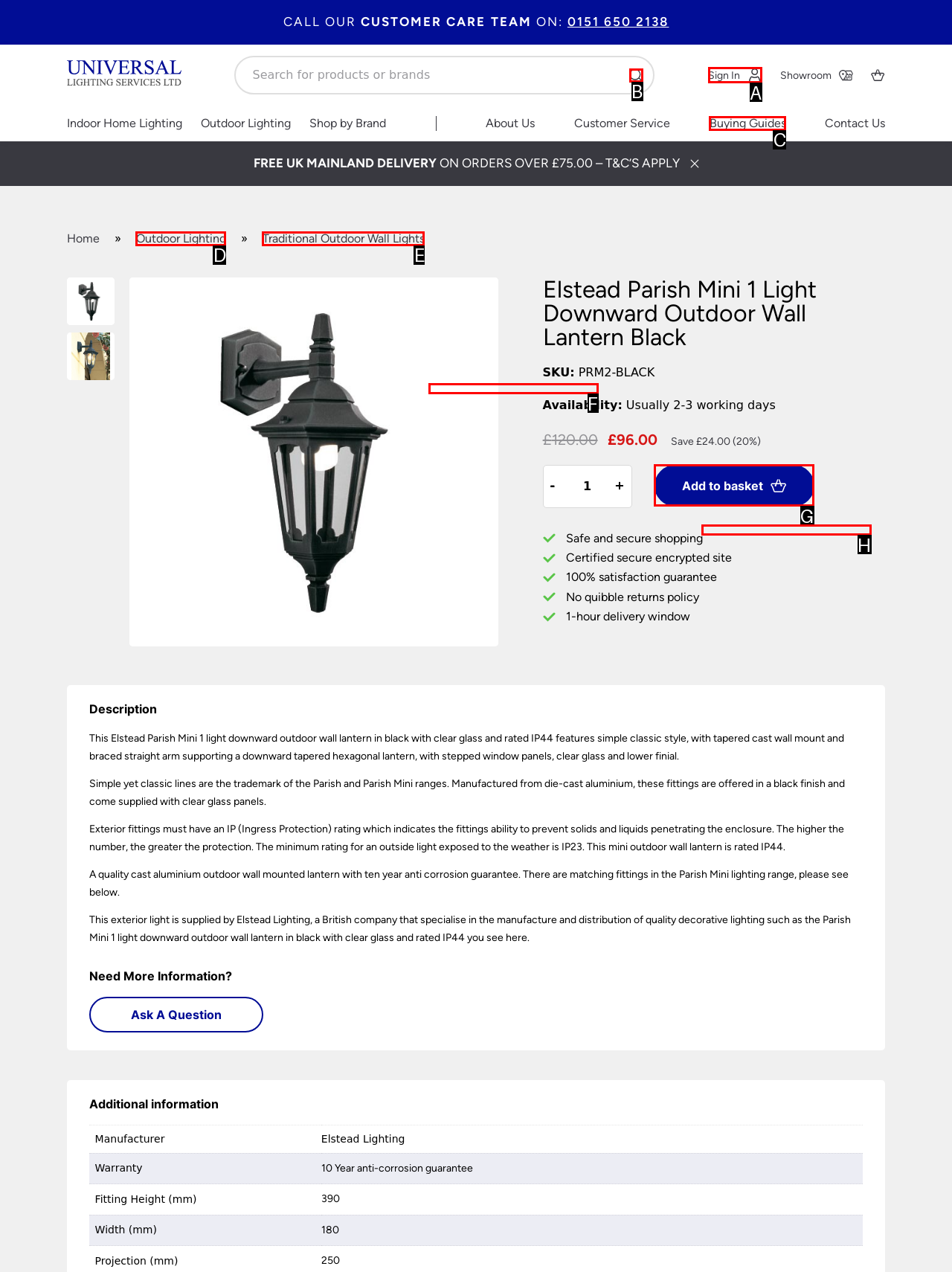Identify the HTML element to select in order to accomplish the following task: Add to basket
Reply with the letter of the chosen option from the given choices directly.

G